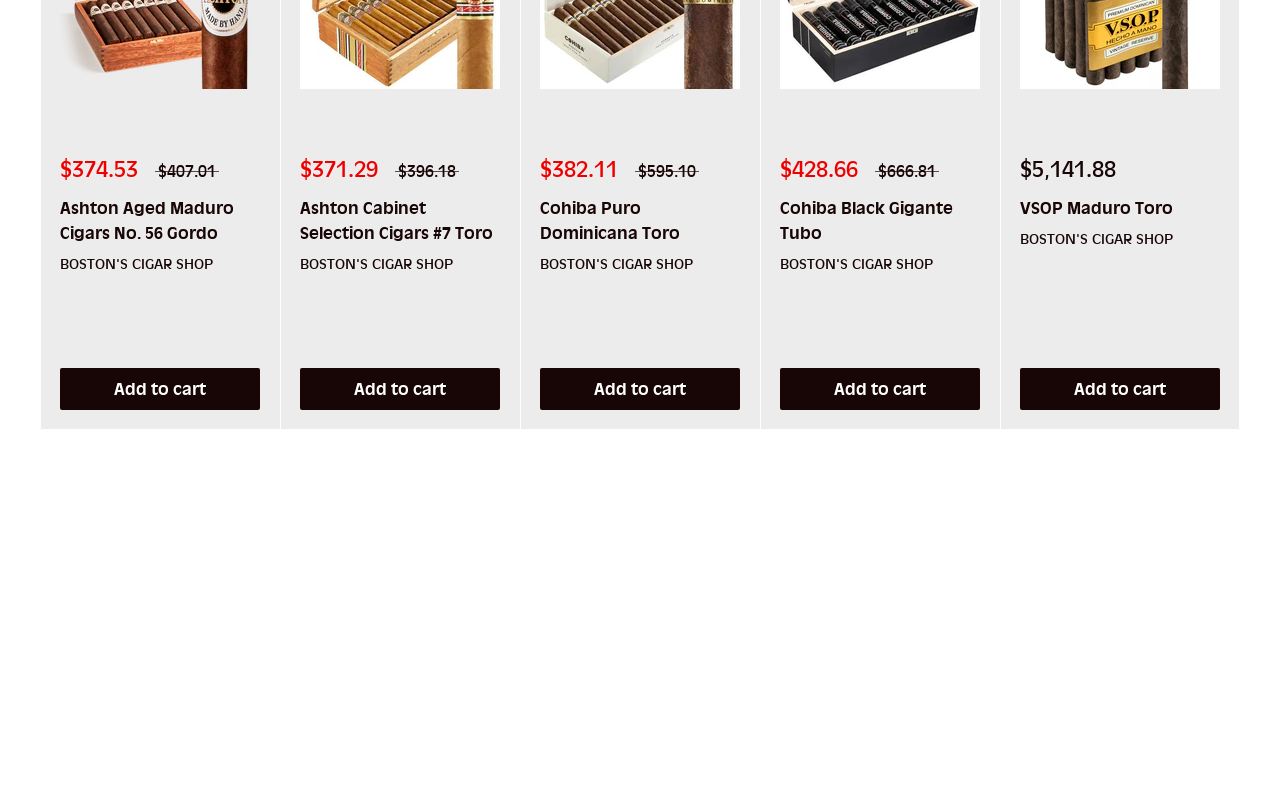Please identify the bounding box coordinates of the region to click in order to complete the task: "View details of Ashton Cabinet Selection Cigars #7 Toro". The coordinates must be four float numbers between 0 and 1, specified as [left, top, right, bottom].

[0.234, 0.245, 0.391, 0.307]